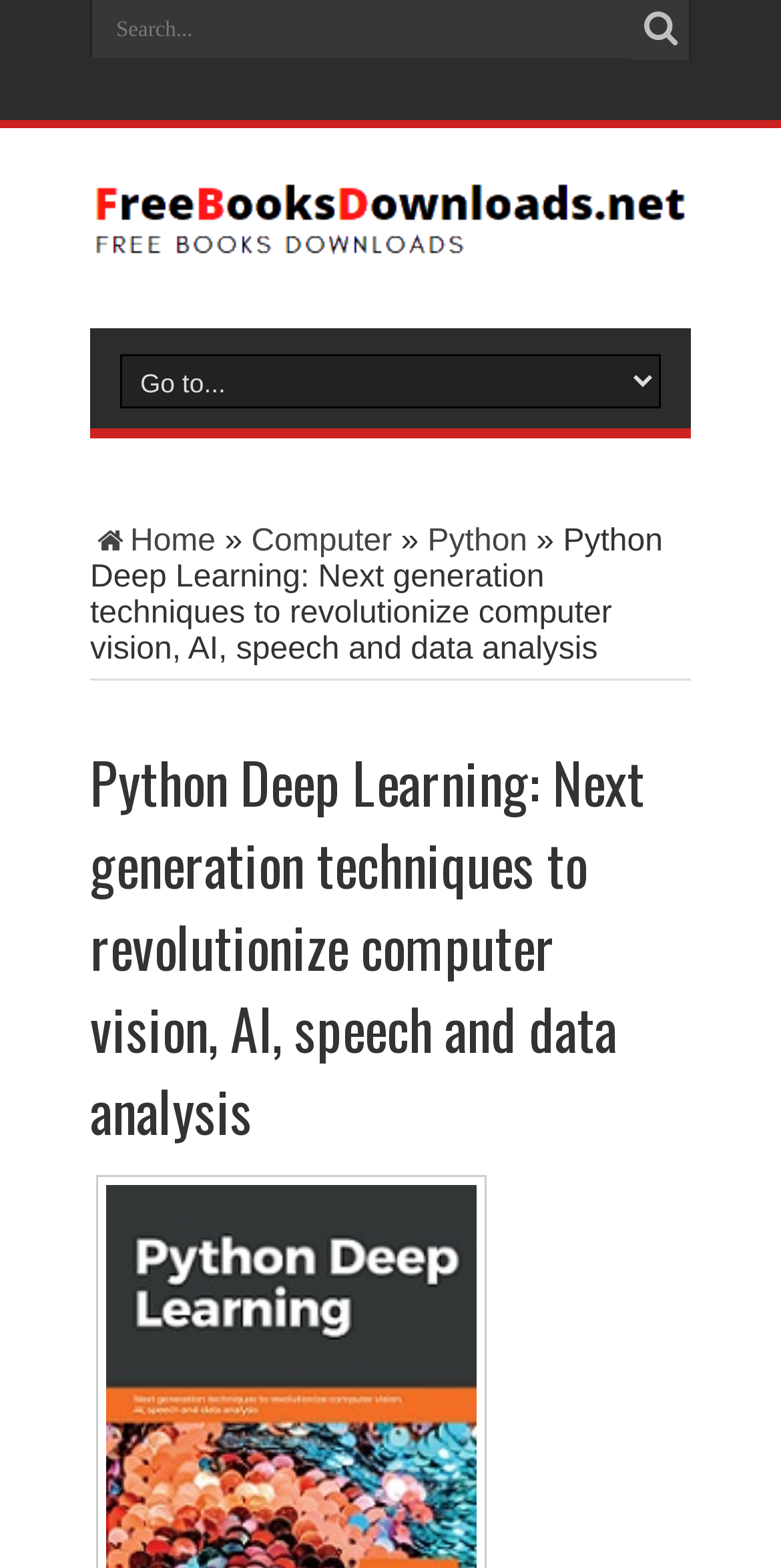Determine the bounding box coordinates of the UI element that matches the following description: "Free Books Downloads". The coordinates should be four float numbers between 0 and 1 in the format [left, top, right, bottom].

[0.115, 0.115, 0.885, 0.177]